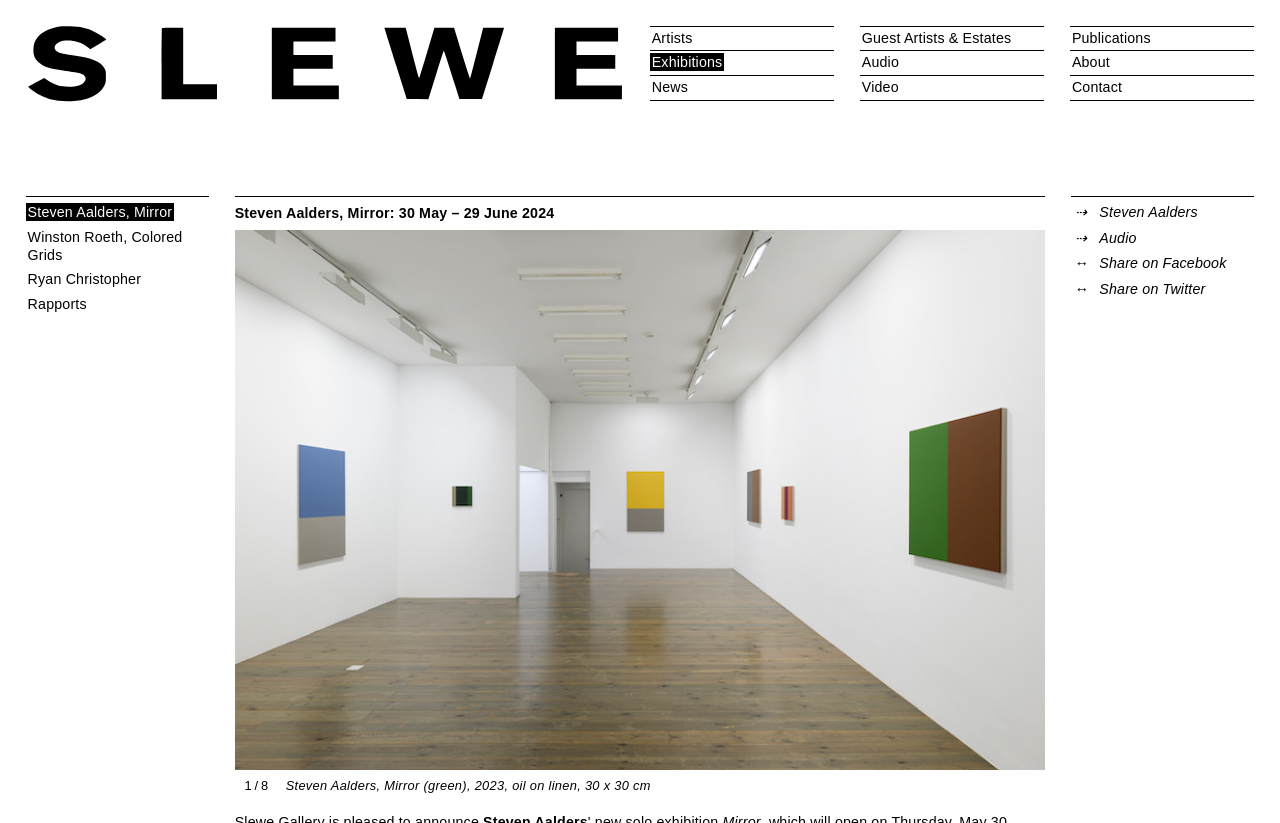Please determine the bounding box coordinates of the element to click on in order to accomplish the following task: "share on Facebook". Ensure the coordinates are four float numbers ranging from 0 to 1, i.e., [left, top, right, bottom].

[0.837, 0.305, 0.98, 0.336]